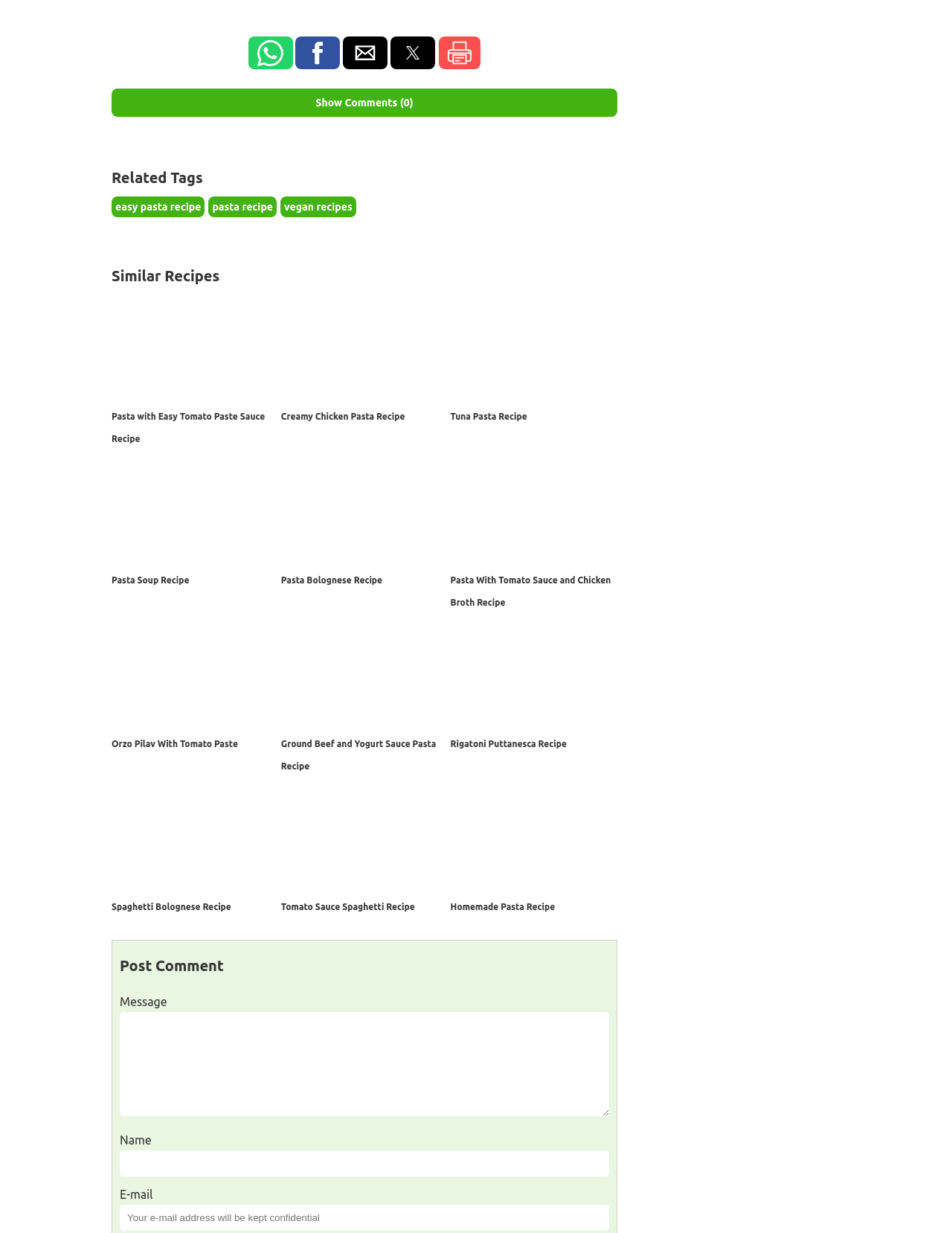Provide the bounding box coordinates of the section that needs to be clicked to accomplish the following instruction: "Enter your name."

[0.126, 0.933, 0.64, 0.954]